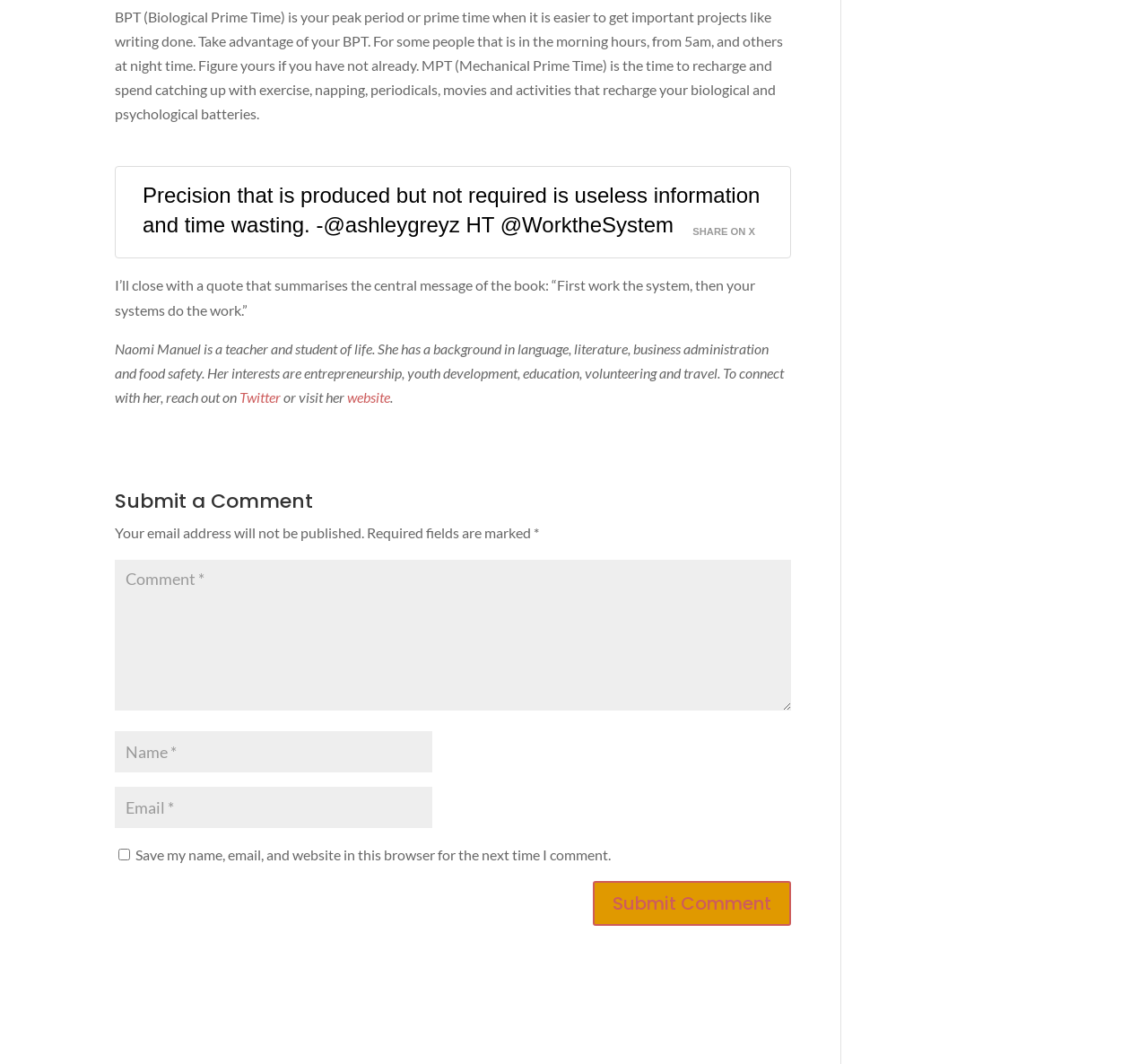Determine the bounding box coordinates of the UI element described by: "Twitter".

[0.209, 0.365, 0.247, 0.381]